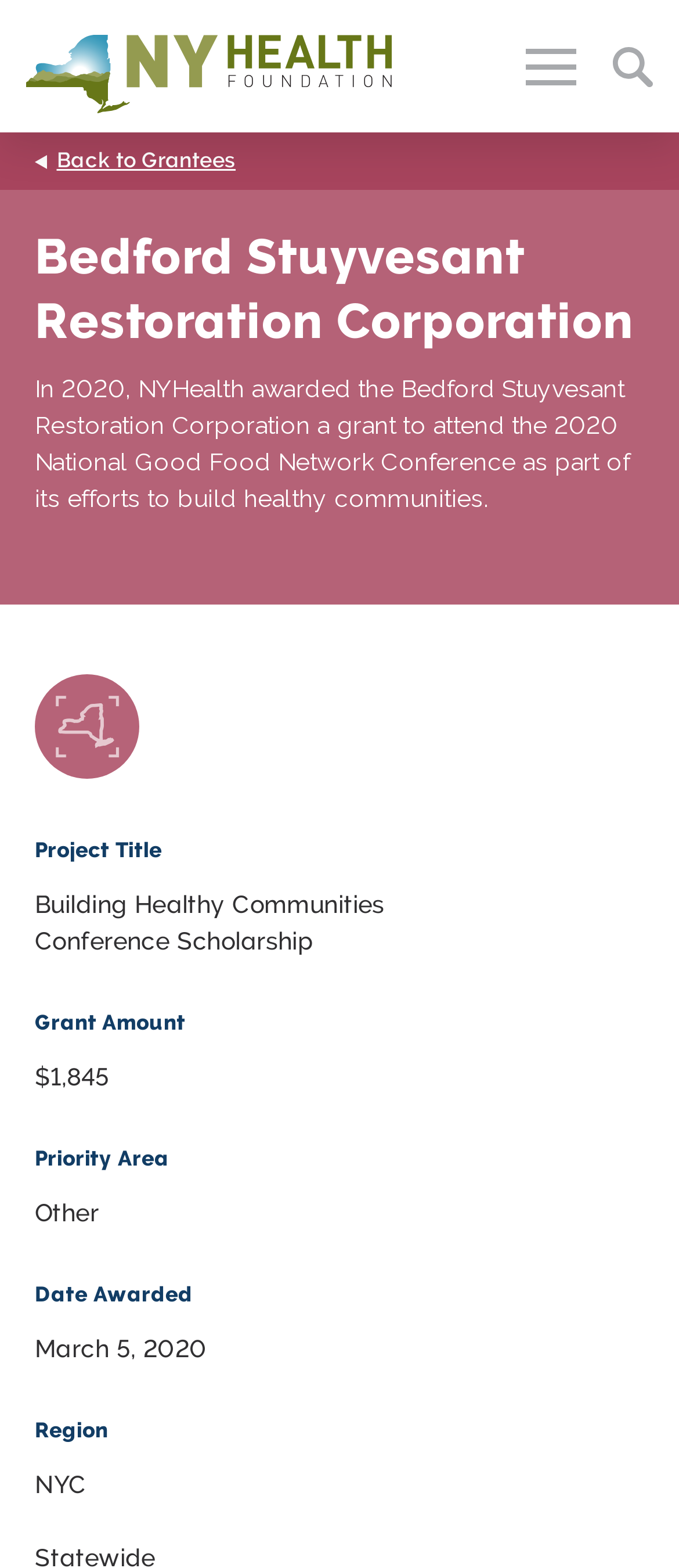Based on the provided description, "alt="New York Health Foundation"", find the bounding box of the corresponding UI element in the screenshot.

[0.038, 0.058, 0.576, 0.076]